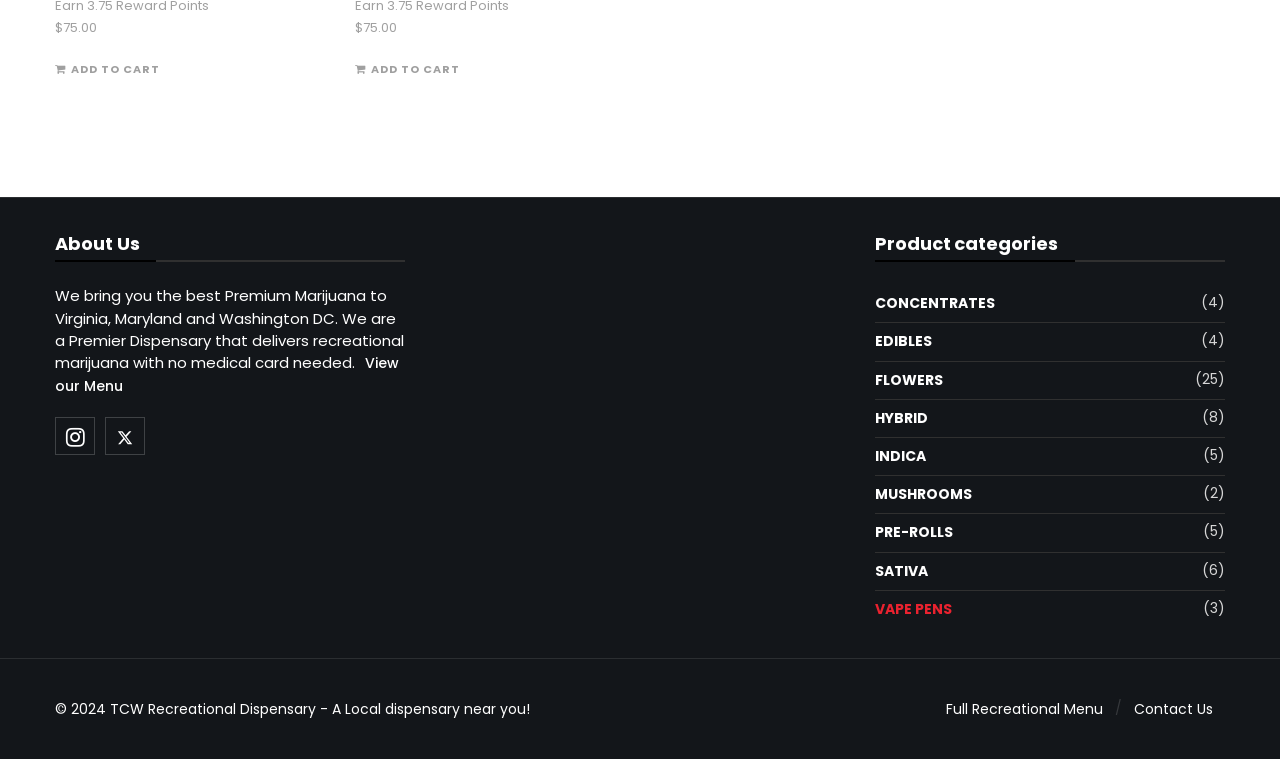Answer briefly with one word or phrase:
What social media platform is linked?

Instagram